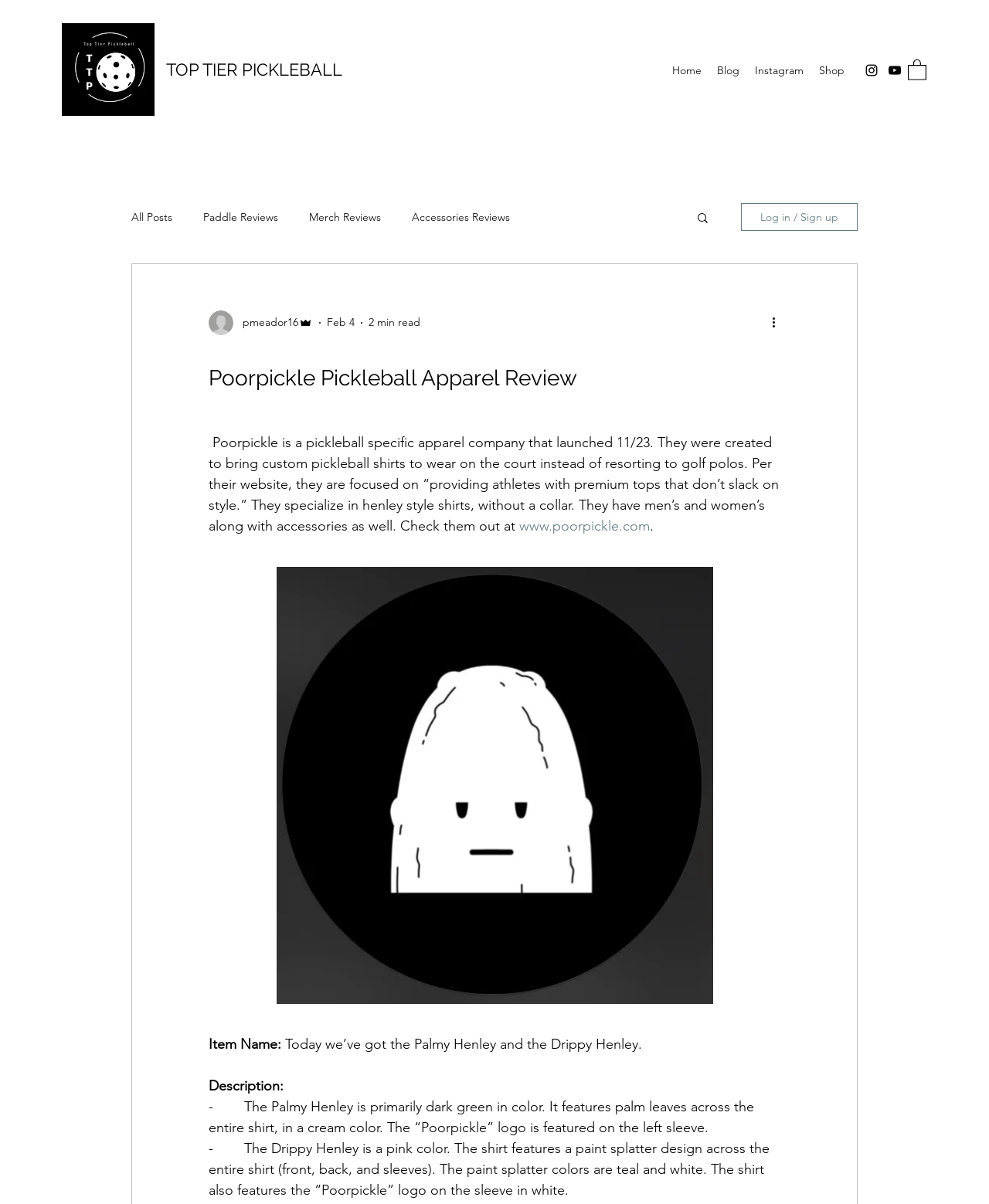What is the purpose of Poorpickle according to their website?
Use the information from the screenshot to give a comprehensive response to the question.

The webpage mentions that Poorpickle is focused on 'providing athletes with premium tops that don’t slack on style' according to their website. This information can be found in the StaticText element with OCR token 'Poorpickle is a pickleball specific apparel company that launched 11/23. They were created to bring custom pickleball shirts to wear on the court instead of resorting to golf polos. Per their website, they are focused on...'.